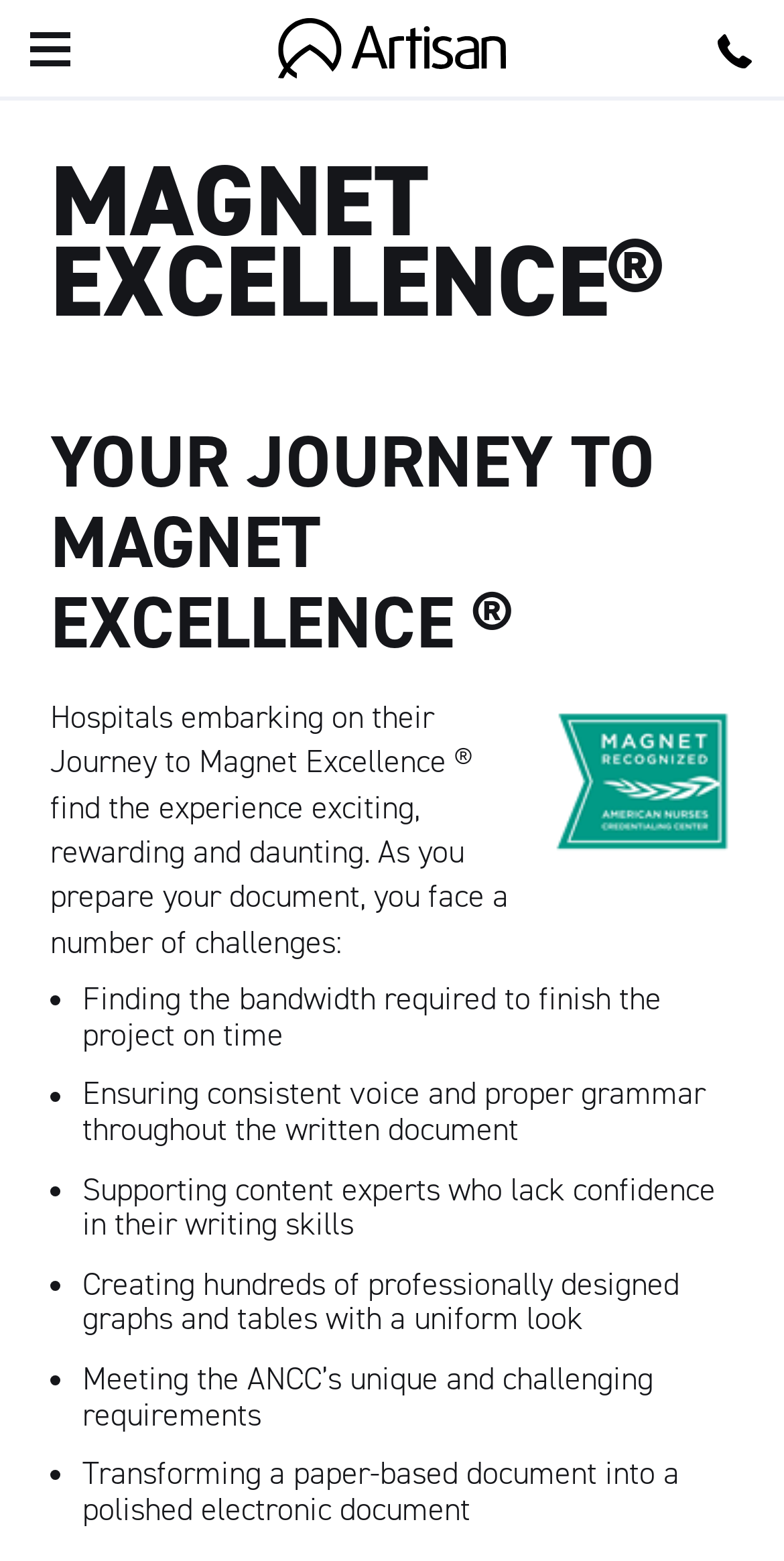What is the name of the company?
By examining the image, provide a one-word or phrase answer.

Artisan